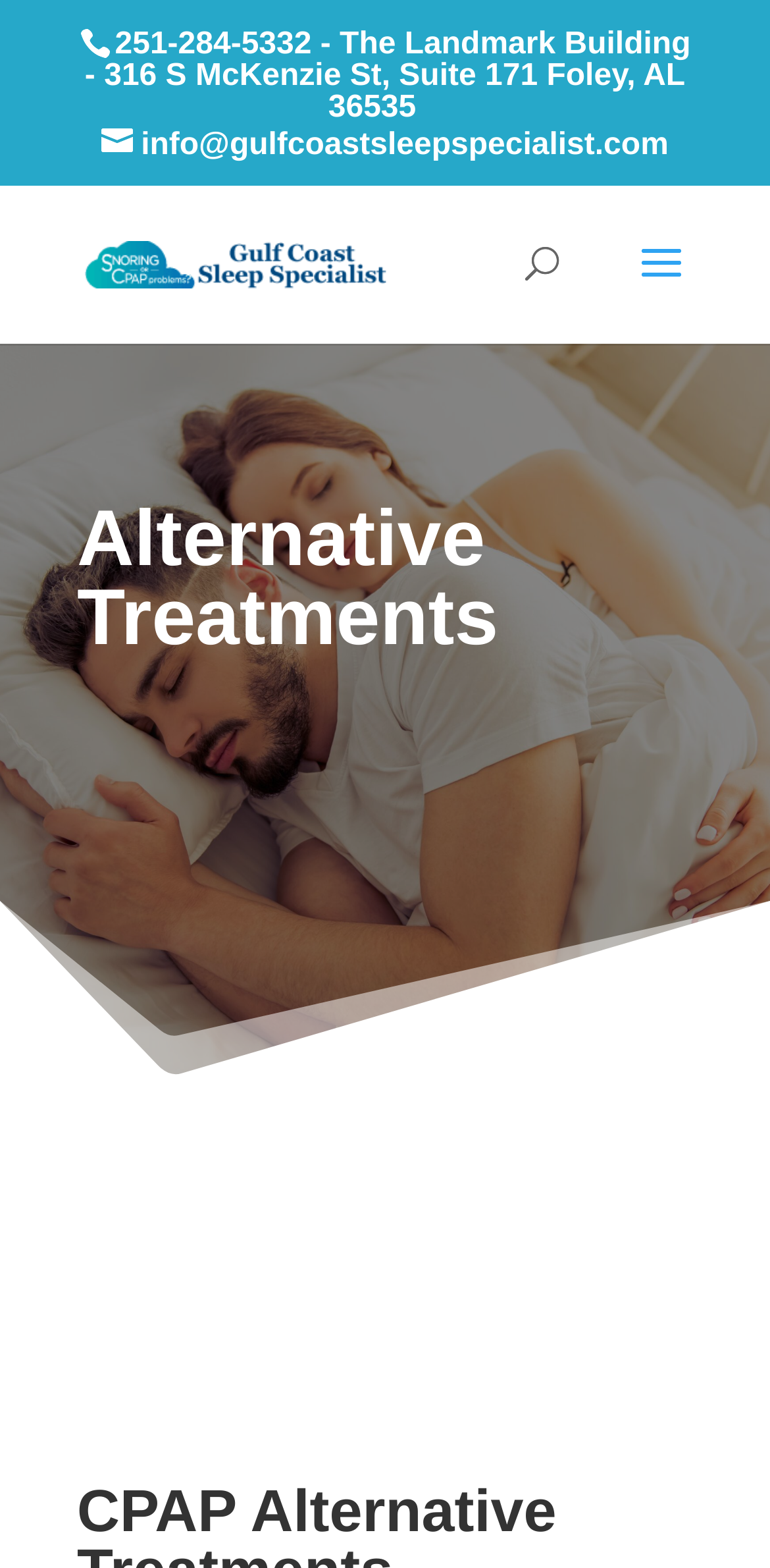Please provide a brief answer to the following inquiry using a single word or phrase:
What is the main topic of the webpage?

Alternative Treatments